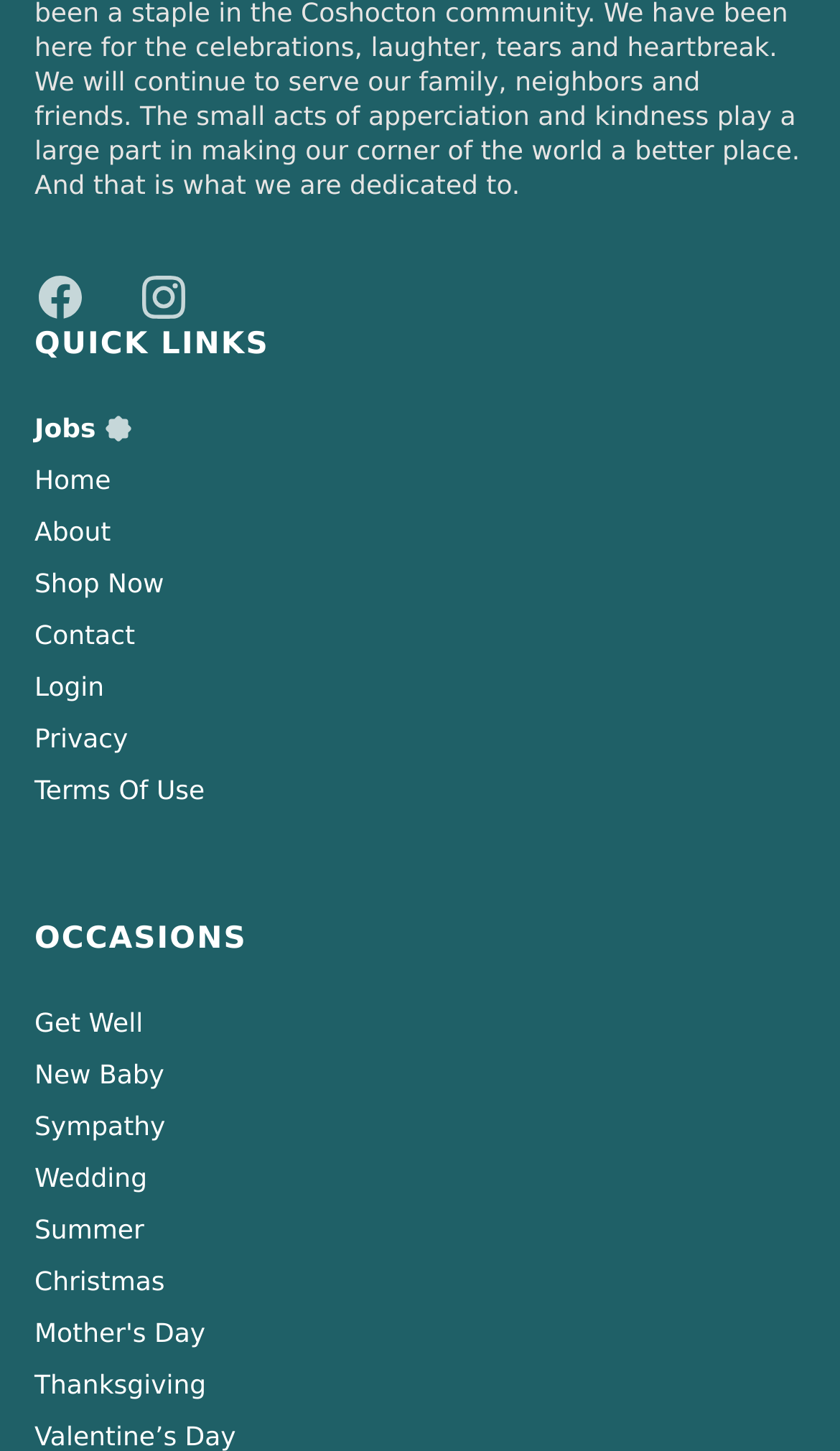Locate the bounding box coordinates of the clickable region to complete the following instruction: "Go to Jobs page."

[0.041, 0.285, 0.155, 0.306]